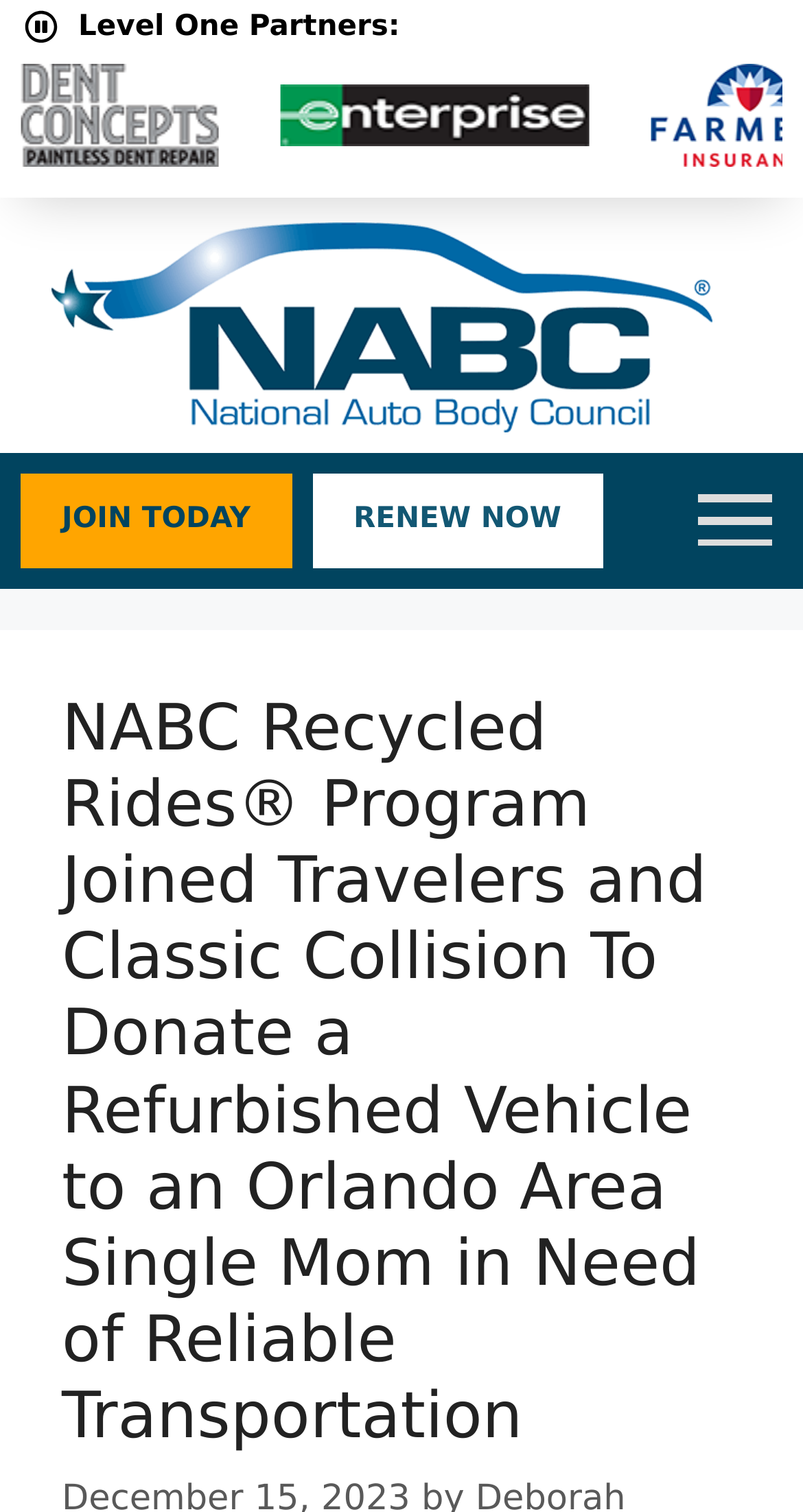How many slides are in the 'Level One Partners:' carousel?
Based on the image, provide your answer in one word or phrase.

33